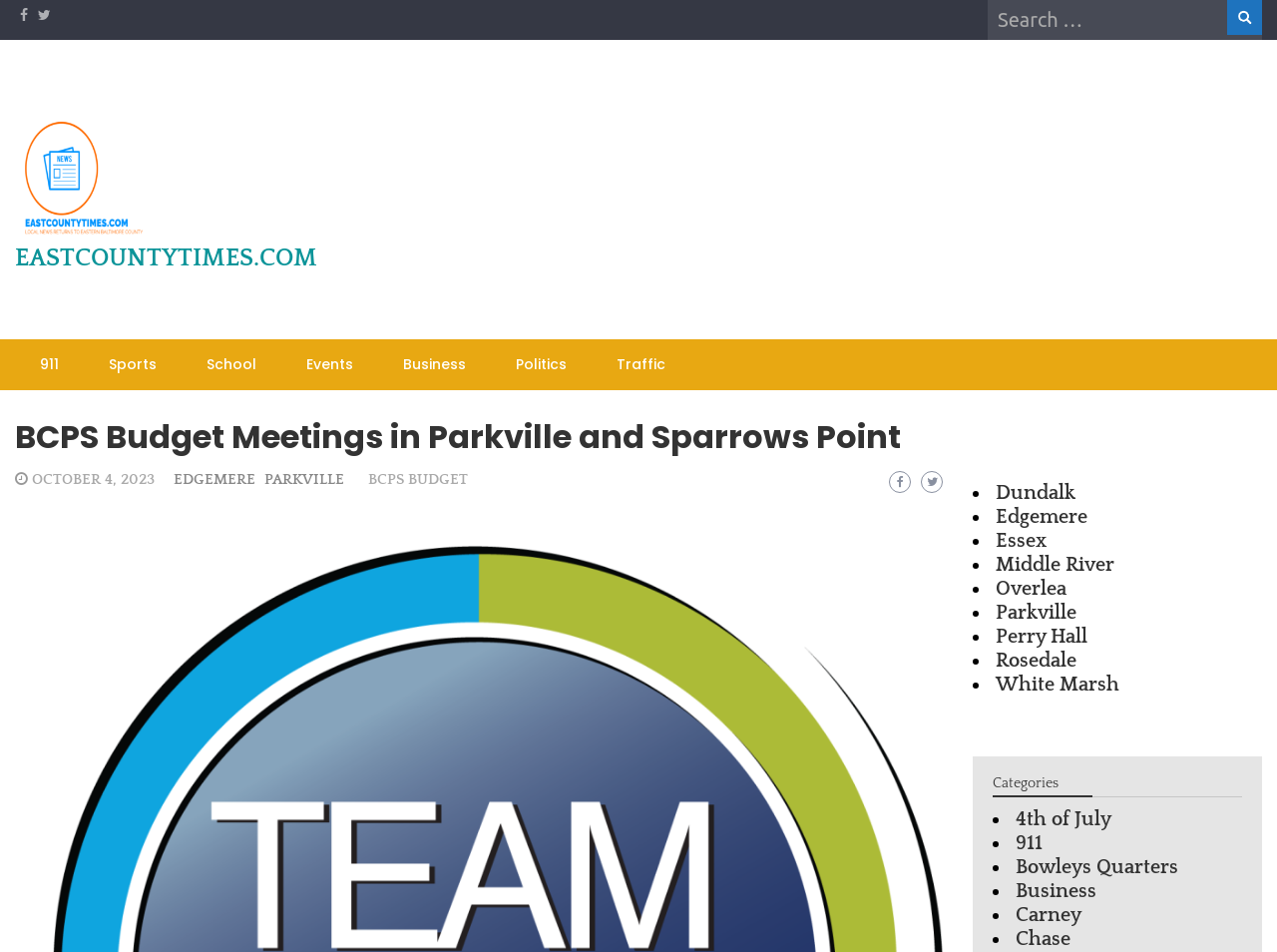Determine the bounding box coordinates of the clickable region to execute the instruction: "Explore the 'Essex' community conversation". The coordinates should be four float numbers between 0 and 1, denoted as [left, top, right, bottom].

[0.78, 0.557, 0.82, 0.58]